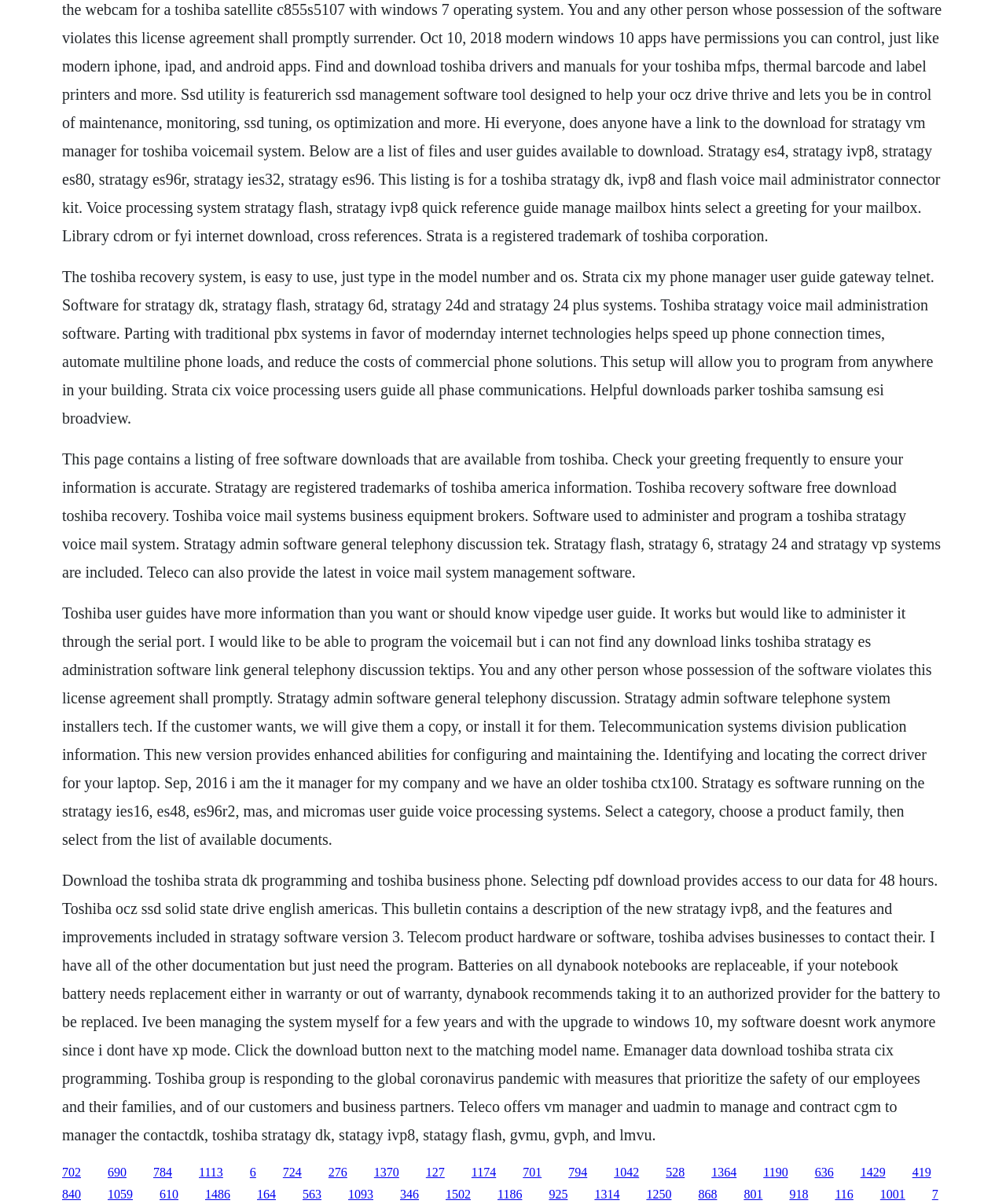Identify the bounding box coordinates for the element you need to click to achieve the following task: "email Debra Jewell". Provide the bounding box coordinates as four float numbers between 0 and 1, in the form [left, top, right, bottom].

None